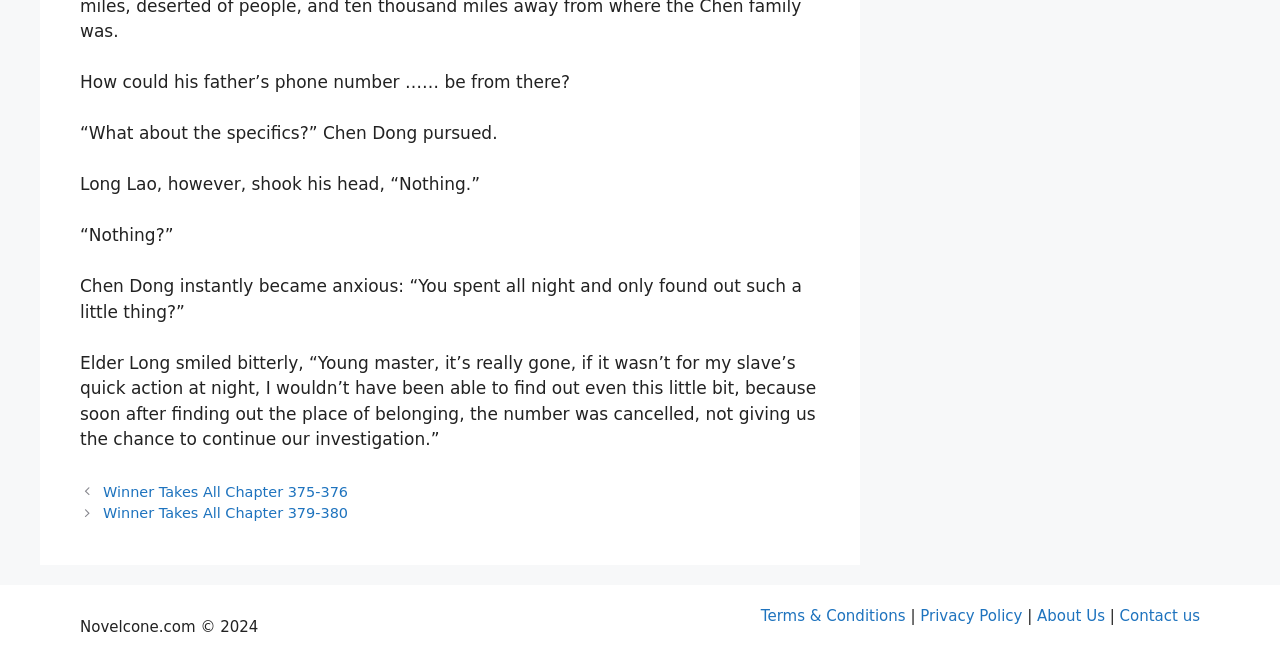How many links are provided in the complementary section?
Please provide a comprehensive answer based on the contents of the image.

In the complementary section, there are four links provided, 'Terms & Conditions', 'Privacy Policy', 'About Us', and 'Contact us', which indicates that there are four links available.